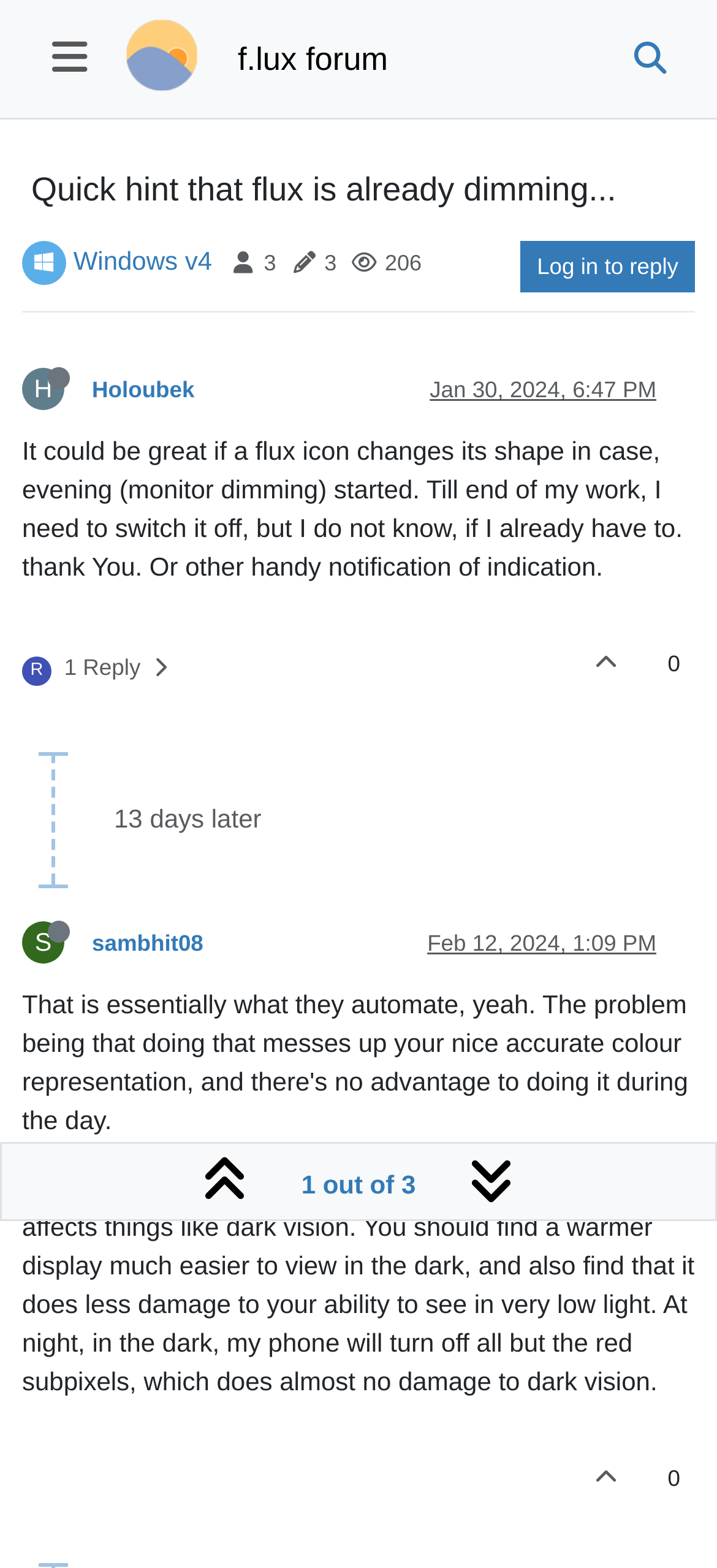Explain the webpage in detail.

This webpage appears to be a forum discussion thread. At the top, there is a button with a gear icon and a link to "f.lux" with an accompanying image. Next to it is a link to "f.lux forum". On the right side, there is a search button with a magnifying glass icon.

Below the top section, there is a heading that reads "Quick hint that flux is already dimming...". Underneath, there are links to "Windows v4" and some generic text elements displaying "Posters", "3", "Posts", "3", "Views", and "206".

The main content of the page is a discussion thread. The first post is from a user named "Holoubek" and includes a user avatar and a timestamp of "Jan 30, 2024, 6:47 PM". The post itself is a text block that discusses the idea of a flux icon changing shape when monitor dimming starts.

Below the first post, there are replies from other users, including "reina3" and "sambhit08", each with their own user avatars and timestamps. The replies are also text blocks, and there are links to the users' profiles and timestamps for each reply.

Throughout the page, there are various icons, such as a star icon and a reply icon, which are used to indicate different actions or states. At the bottom of the page, there is a link to "1 out of 3" with a popup menu.